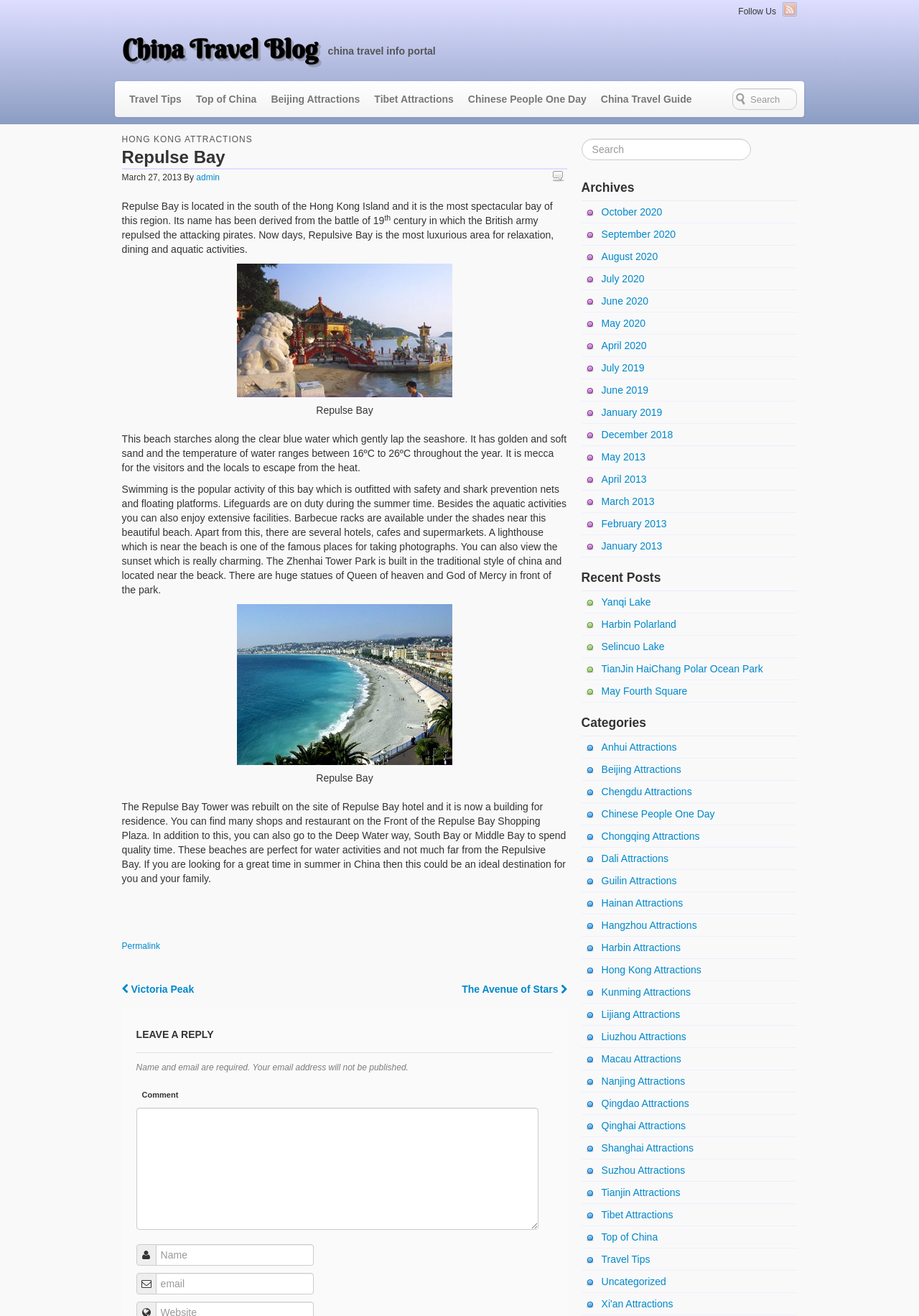Please determine the bounding box coordinates of the clickable area required to carry out the following instruction: "Search for something". The coordinates must be four float numbers between 0 and 1, represented as [left, top, right, bottom].

[0.797, 0.067, 0.867, 0.084]